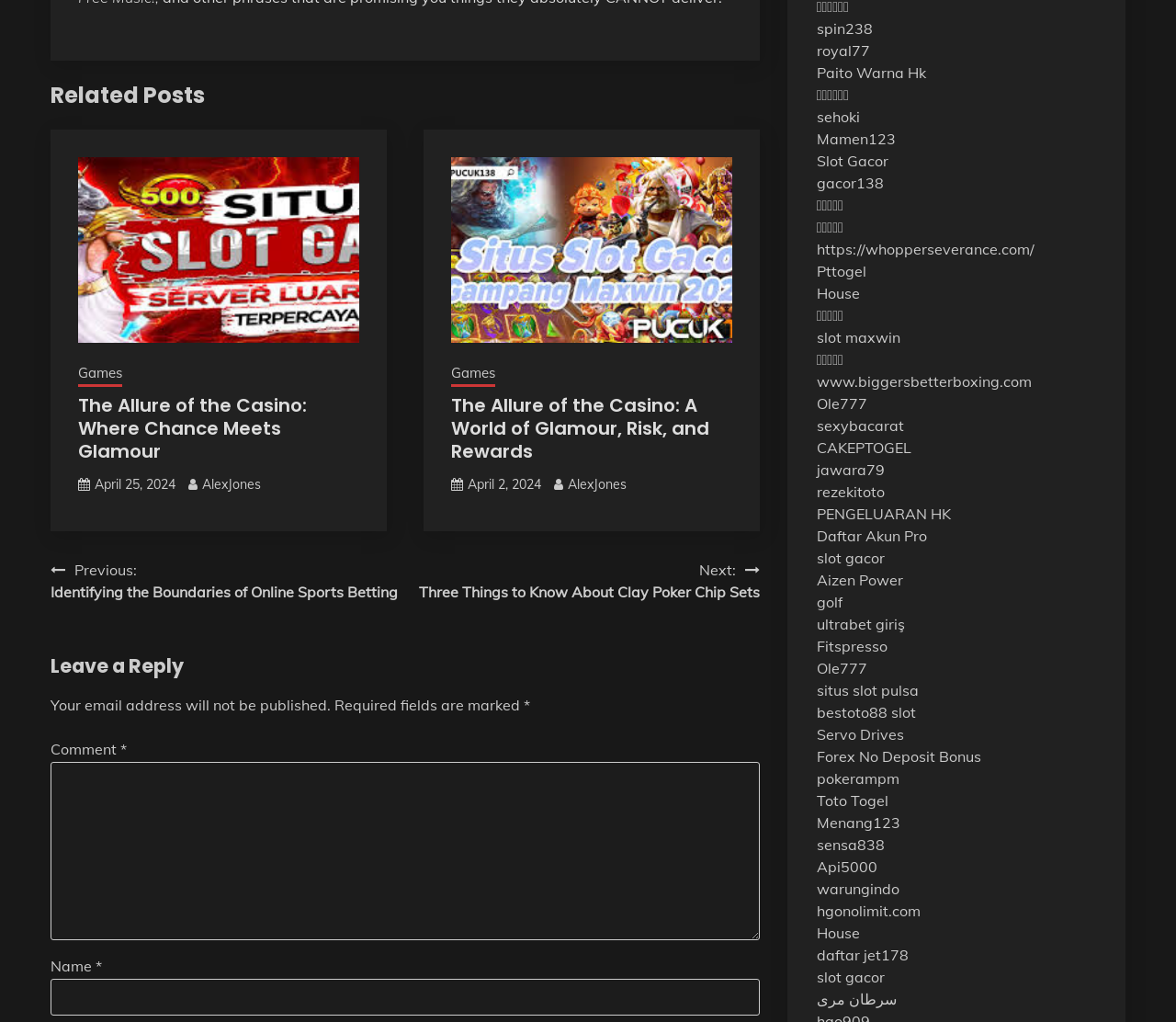Identify the bounding box coordinates for the UI element described as follows: "situs slot pulsa". Ensure the coordinates are four float numbers between 0 and 1, formatted as [left, top, right, bottom].

[0.694, 0.667, 0.781, 0.685]